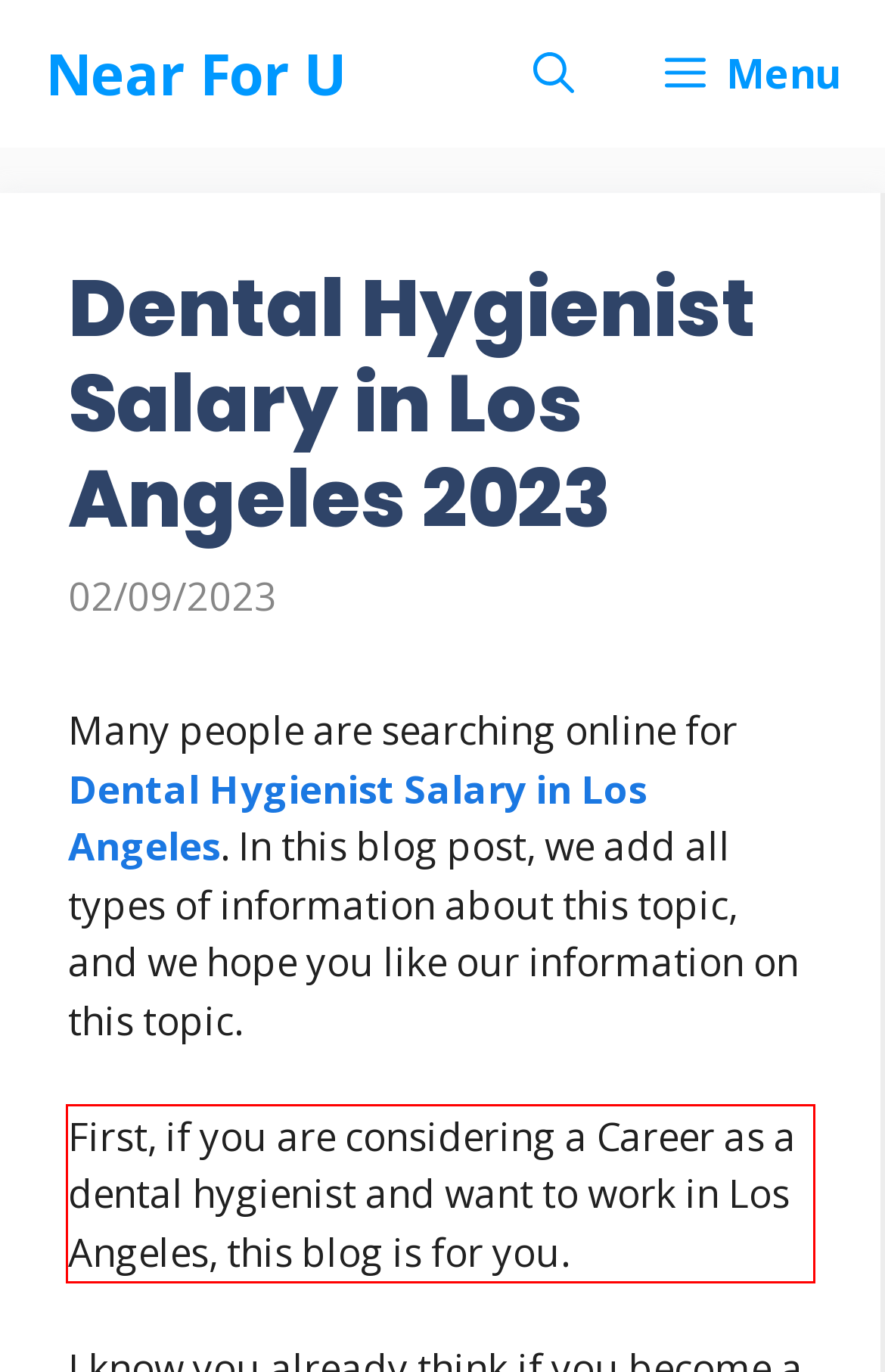You are presented with a webpage screenshot featuring a red bounding box. Perform OCR on the text inside the red bounding box and extract the content.

First, if you are considering a Career as a dental hygienist and want to work in Los Angeles, this blog is for you.